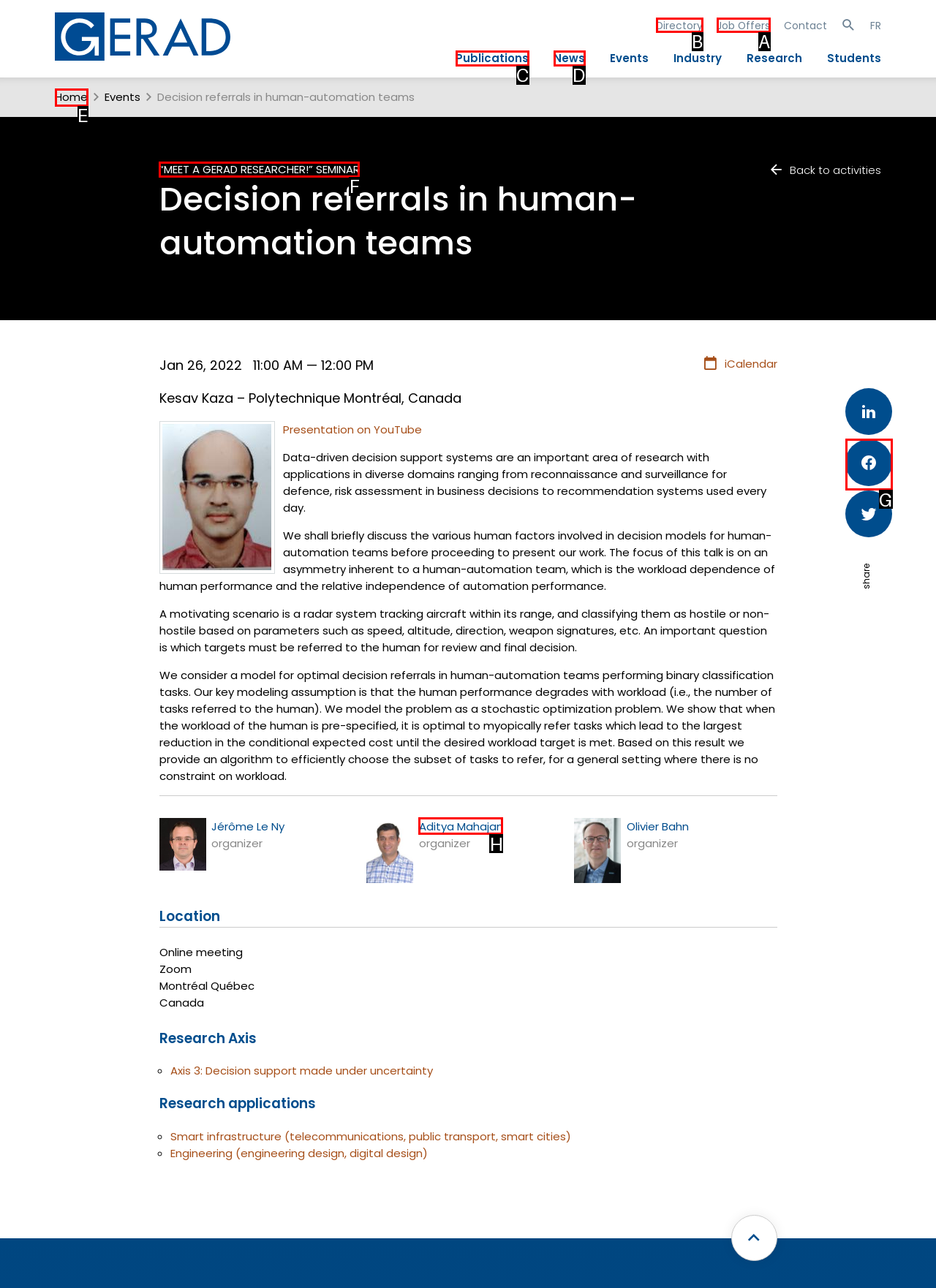Tell me which one HTML element I should click to complete the following task: Click the 'Directory' link
Answer with the option's letter from the given choices directly.

B